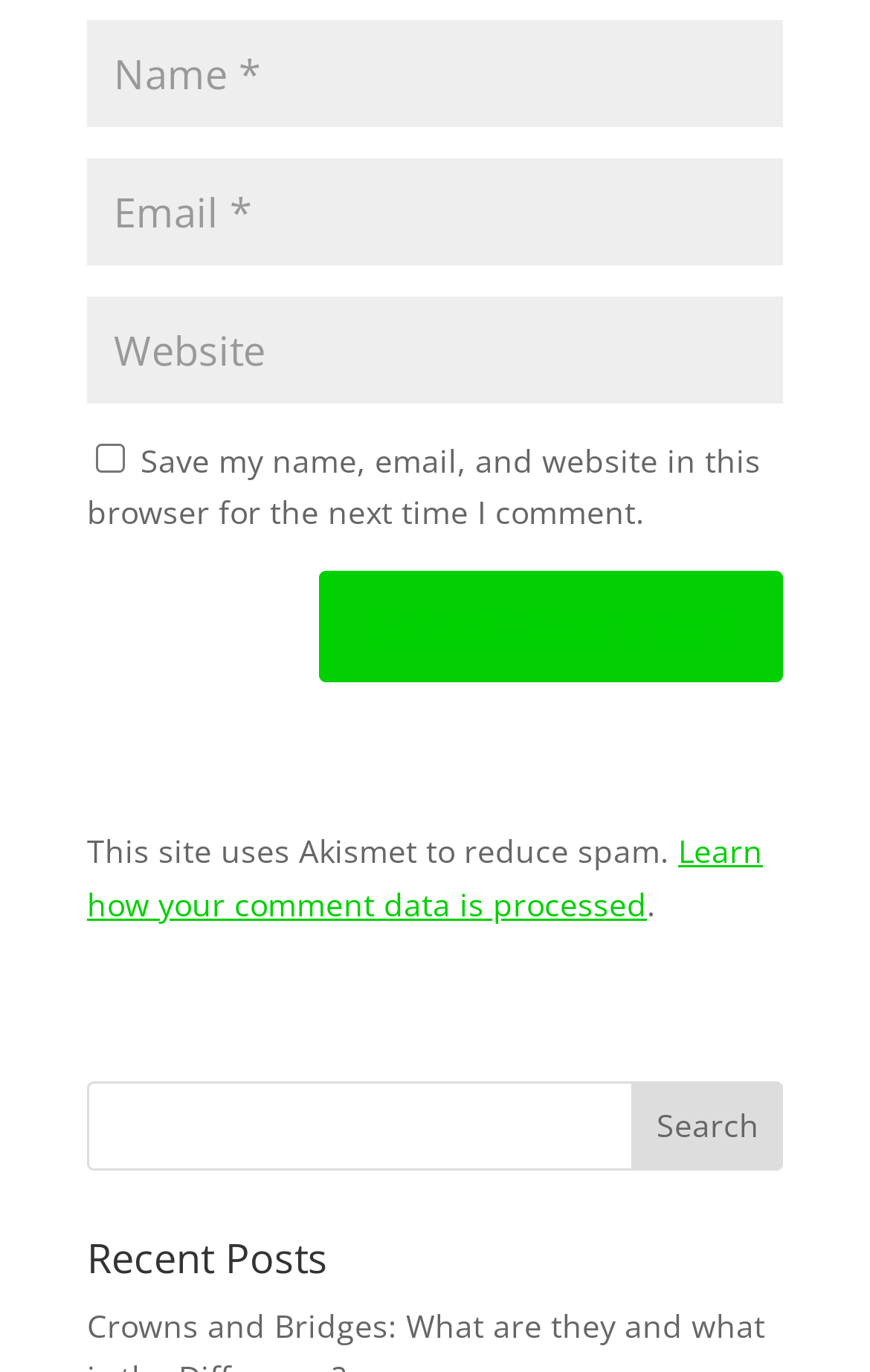How many textboxes are there for input?
Based on the screenshot, respond with a single word or phrase.

3